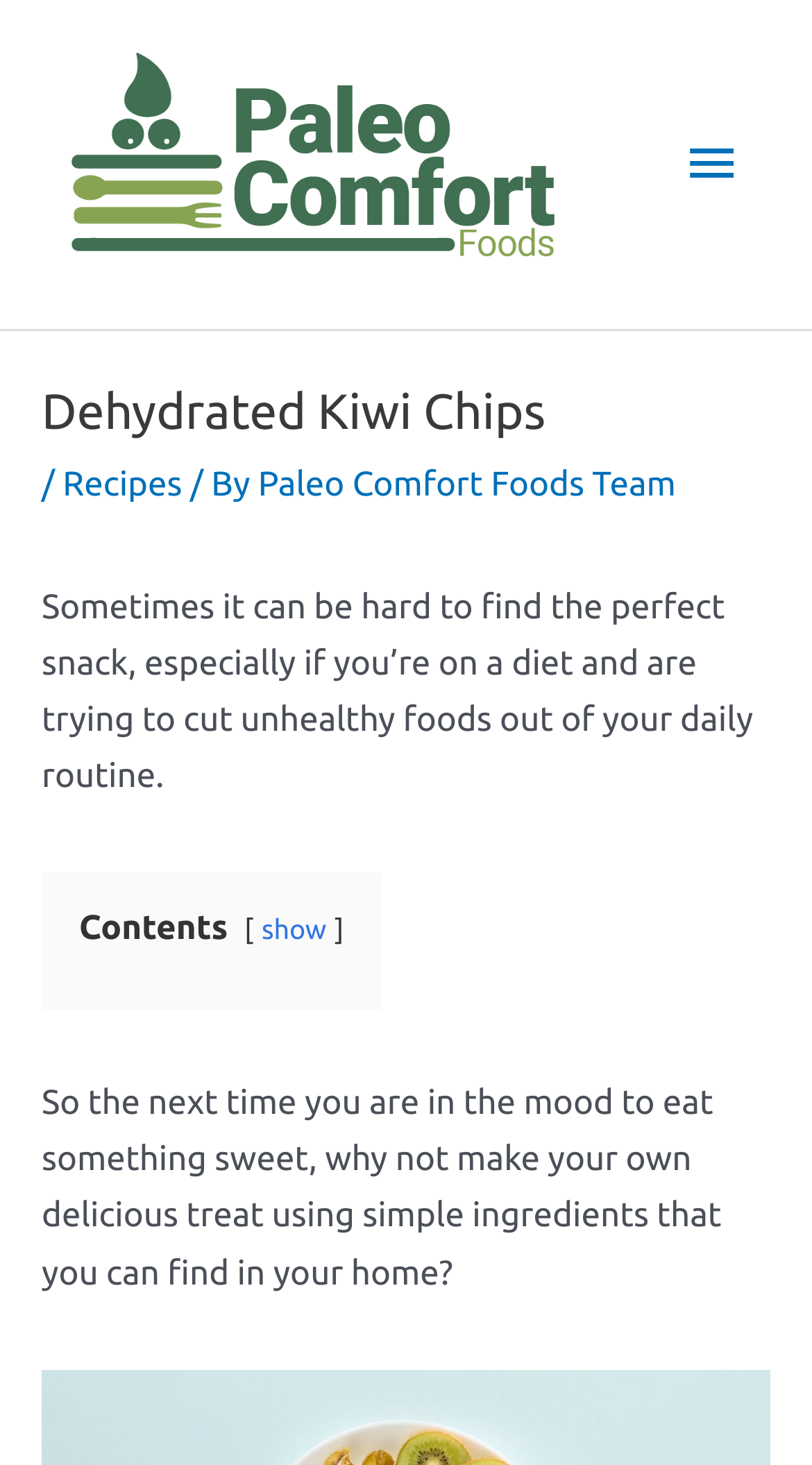Provide the bounding box coordinates for the specified HTML element described in this description: "Main Menu". The coordinates should be four float numbers ranging from 0 to 1, in the format [left, top, right, bottom].

[0.805, 0.071, 0.949, 0.154]